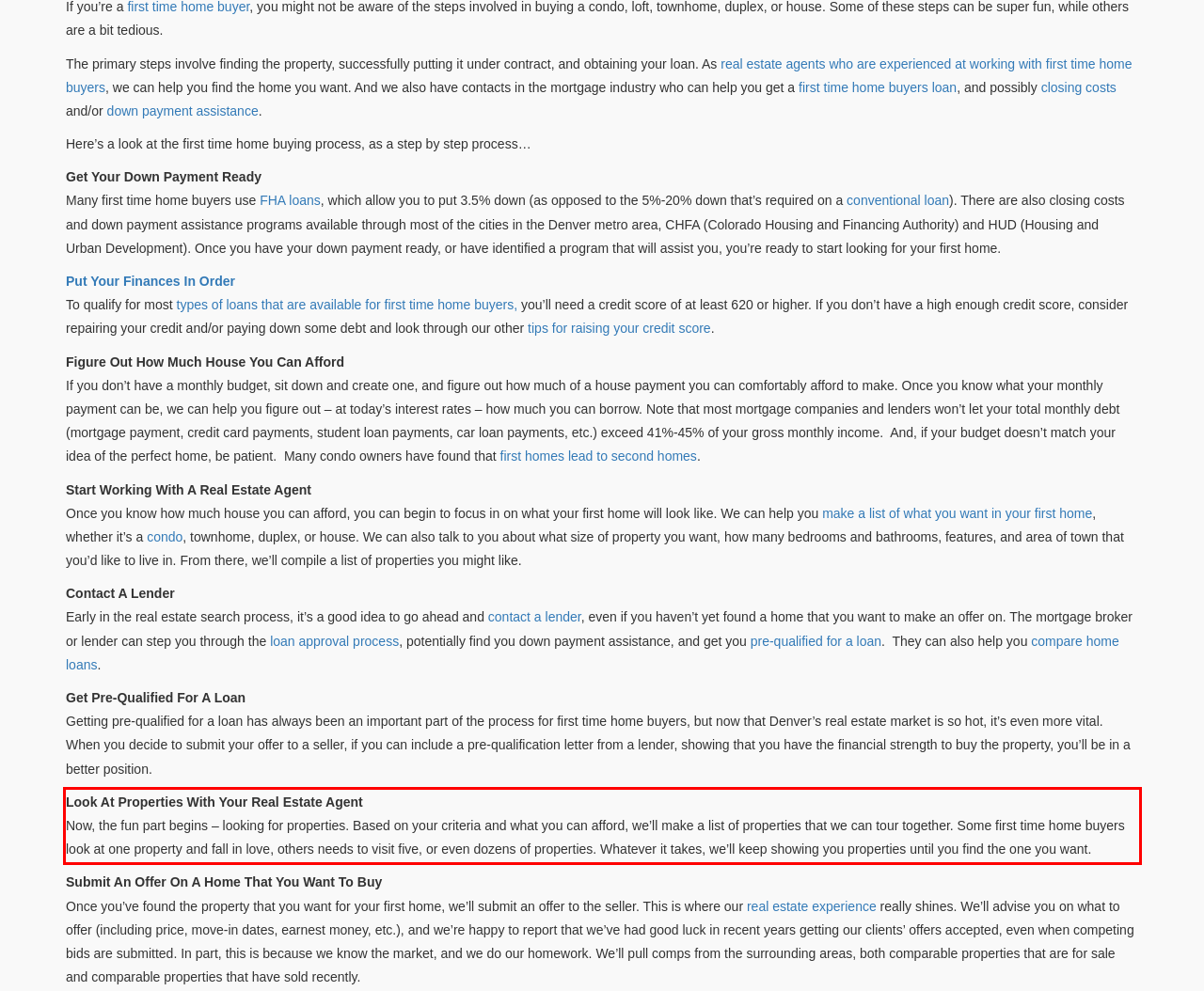Within the screenshot of a webpage, identify the red bounding box and perform OCR to capture the text content it contains.

Look At Properties With Your Real Estate Agent Now, the fun part begins – looking for properties. Based on your criteria and what you can afford, we’ll make a list of properties that we can tour together. Some first time home buyers look at one property and fall in love, others needs to visit five, or even dozens of properties. Whatever it takes, we’ll keep showing you properties until you find the one you want.